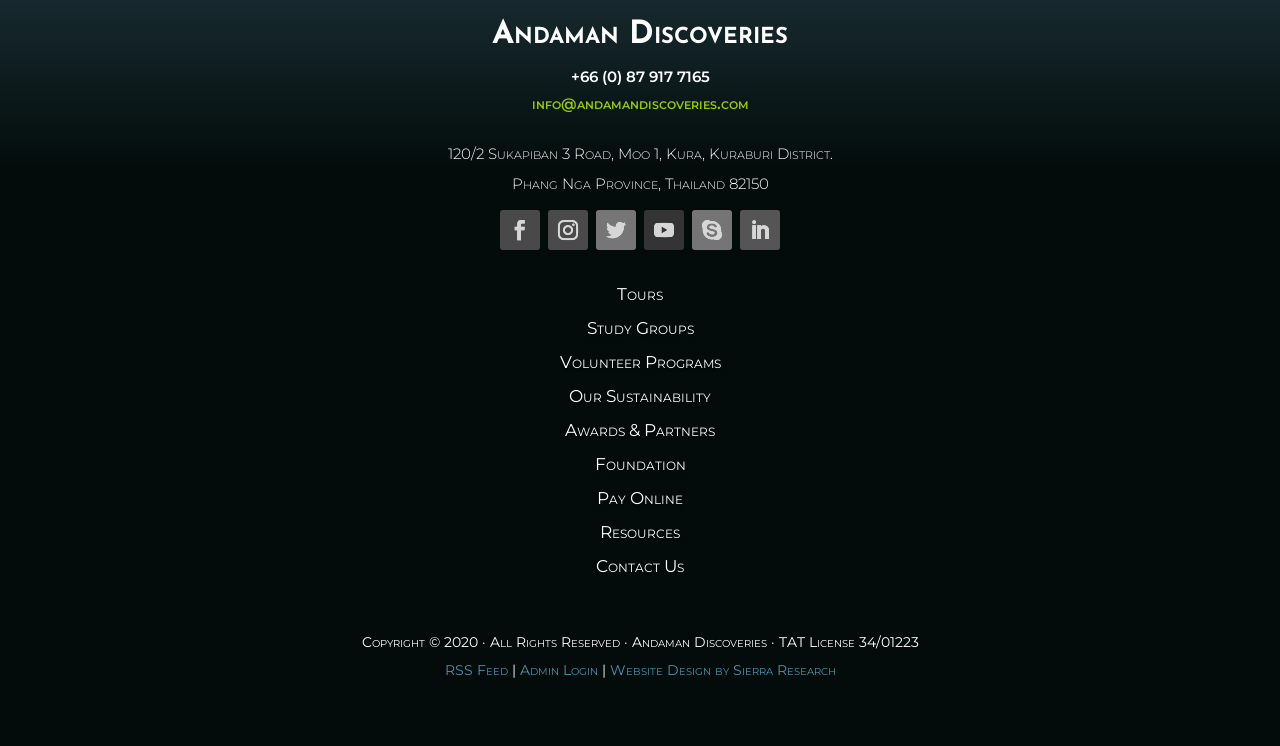Identify the bounding box coordinates of the clickable region required to complete the instruction: "Send an email to info@andamandiscoveries.com". The coordinates should be given as four float numbers within the range of 0 and 1, i.e., [left, top, right, bottom].

[0.415, 0.126, 0.585, 0.152]